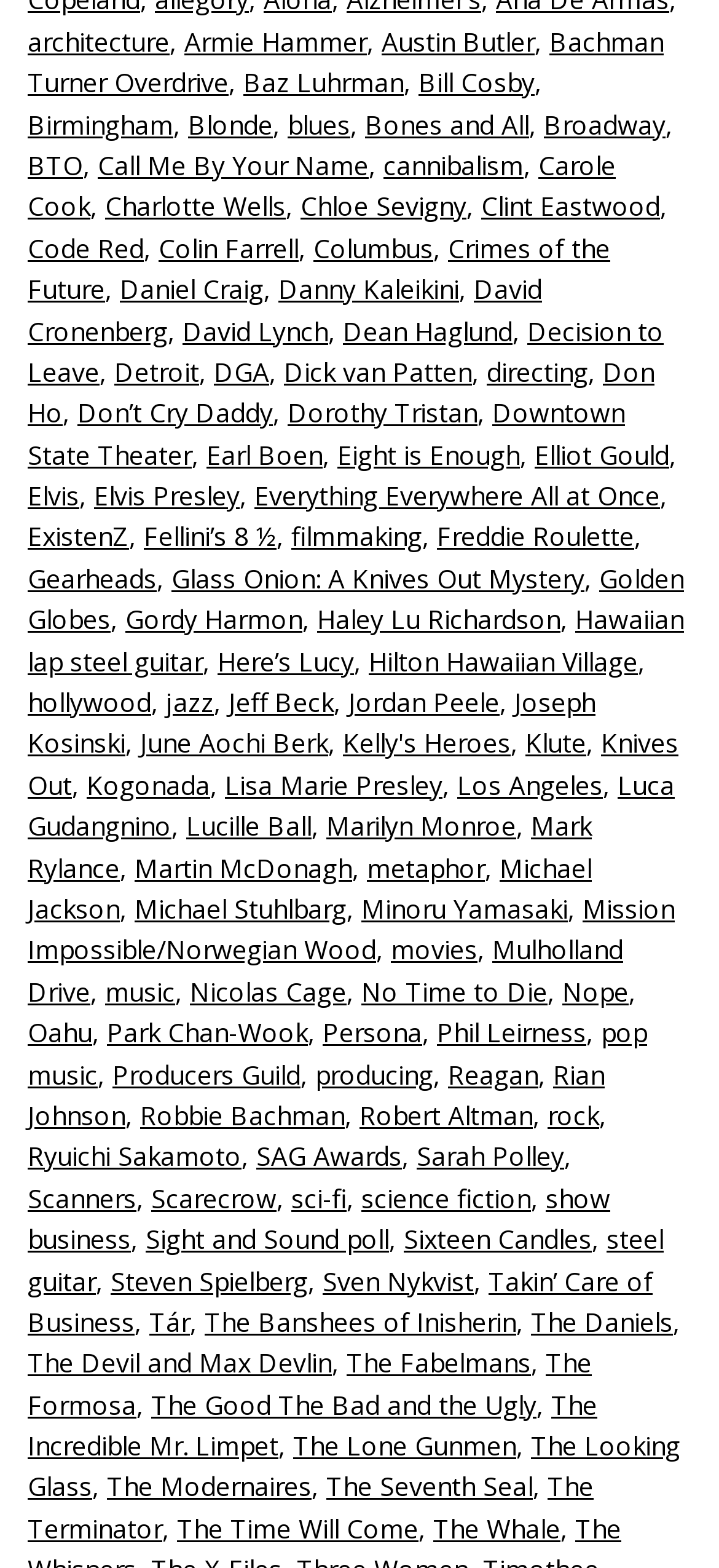Identify the bounding box coordinates of the area that should be clicked in order to complete the given instruction: "visit Armie Hammer's page". The bounding box coordinates should be four float numbers between 0 and 1, i.e., [left, top, right, bottom].

[0.256, 0.015, 0.51, 0.037]